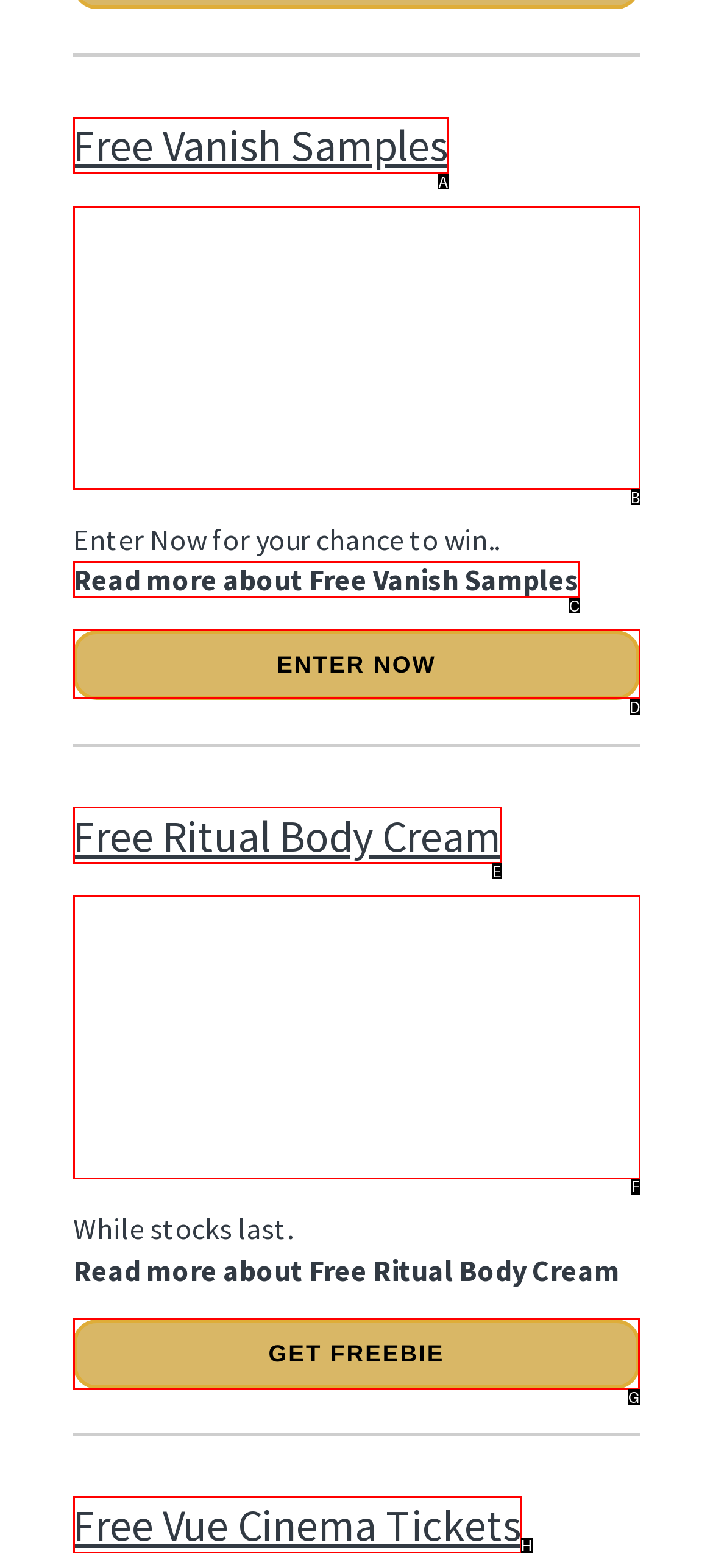Figure out which option to click to perform the following task: Get free ritual body cream
Provide the letter of the correct option in your response.

G